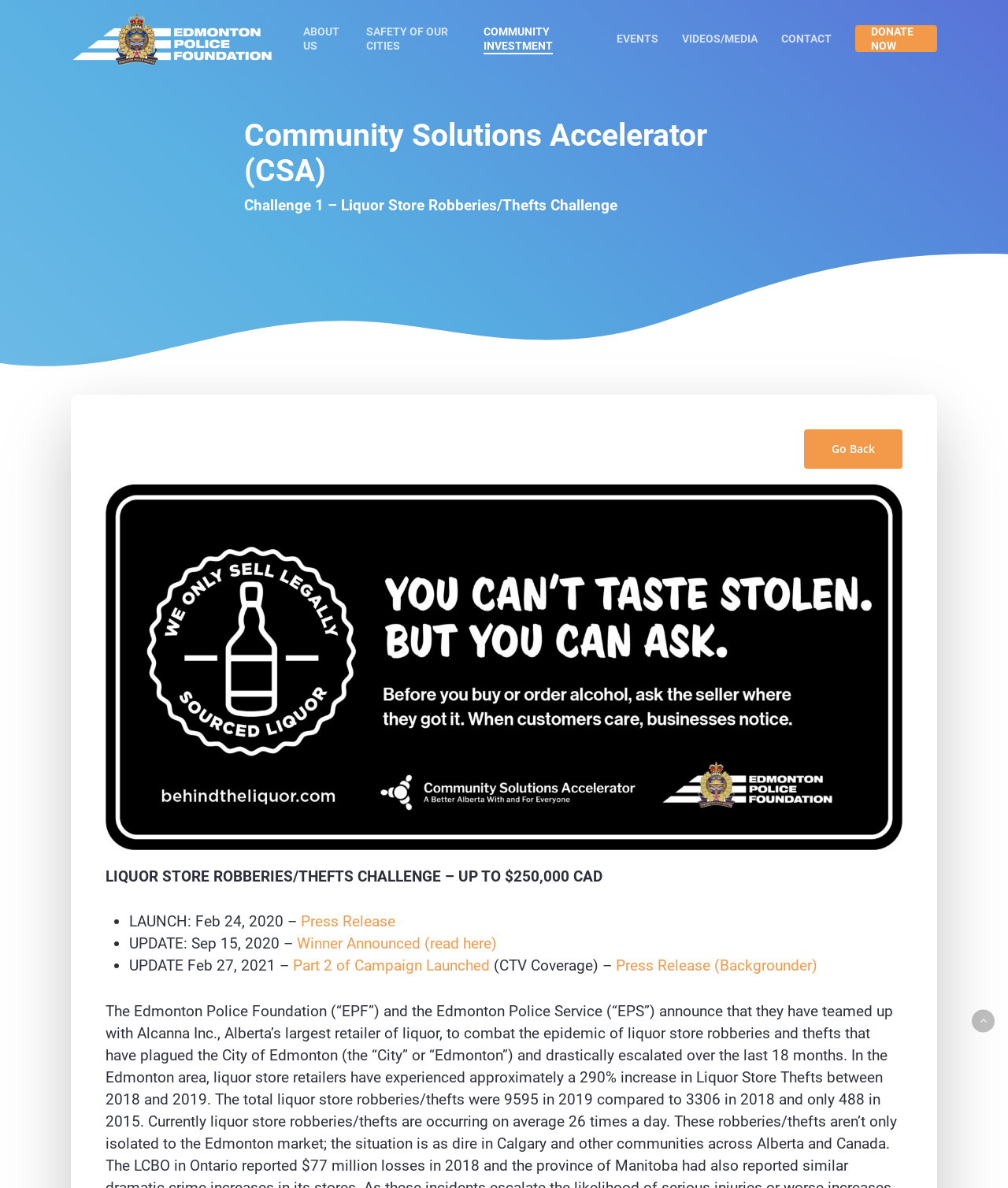Provide the bounding box coordinates in the format (top-left x, top-left y, bottom-right x, bottom-right y). All values are floating point numbers between 0 and 1. Determine the bounding box coordinate of the UI element described as: Donate Now

[0.848, 0.021, 0.93, 0.044]